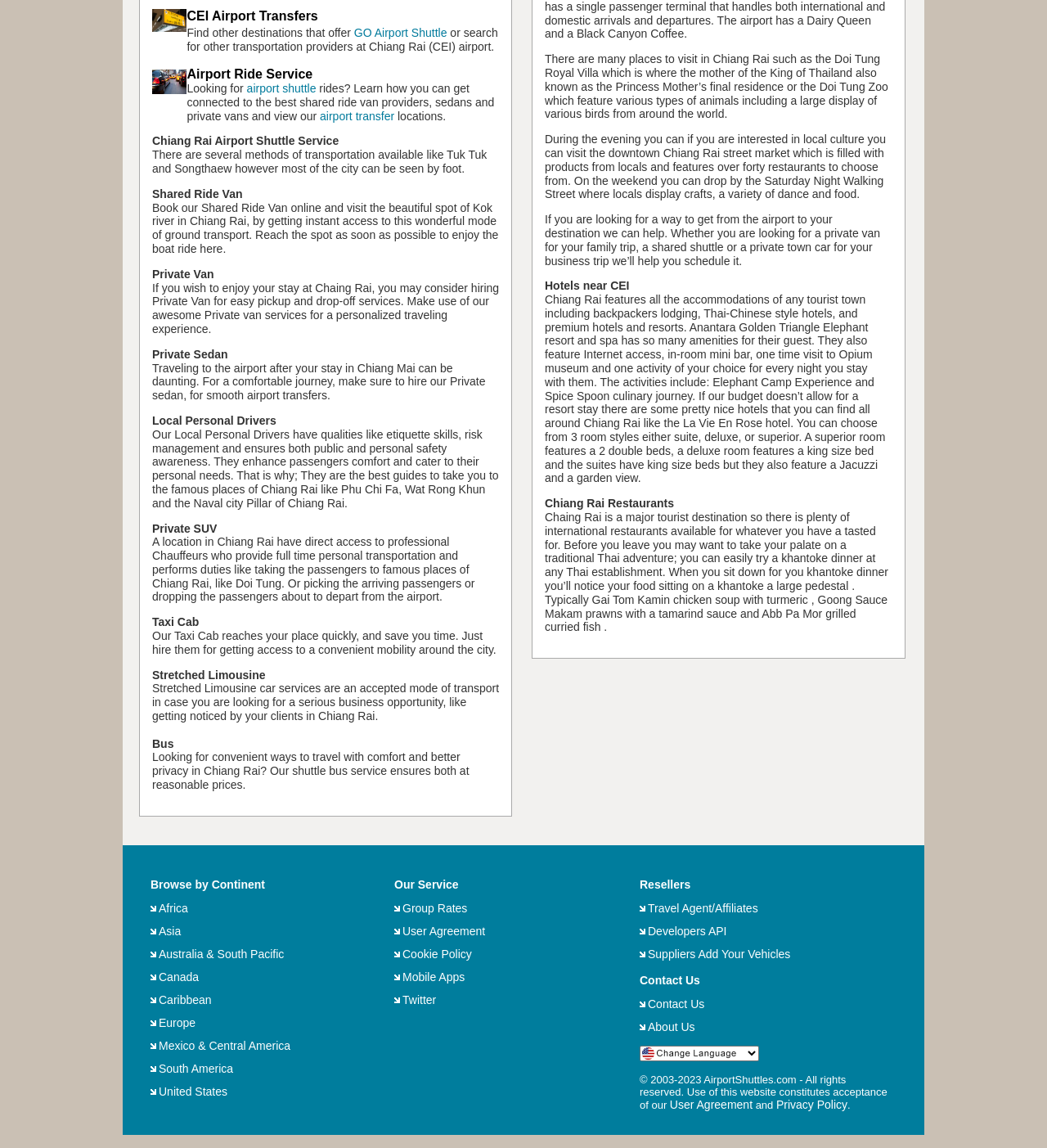Locate the bounding box of the UI element with the following description: "About Us".

[0.619, 0.889, 0.664, 0.9]